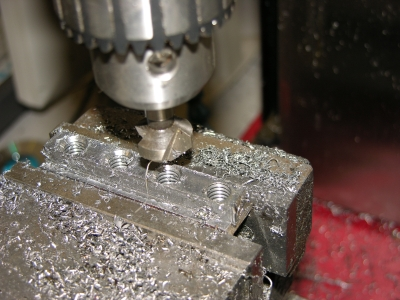Elaborate on all the key elements and details present in the image.

The image depicts a close-up view of a milling machine actively cutting metal. The focus is on a precision drill bit engaged in the machining process, surrounded by metal shavings that have accumulated on the work surface. Visible in the image are the threaded holes being tapped, indicative of a machining operation aimed at creating precise fittings. The setup suggests an environment where technical tasks are being performed, likely involving the fabrication or modification of metal components. The backdrop hints at a workshop setting, emphasizing the tools and materials associated with metalworking and engineering tasks.